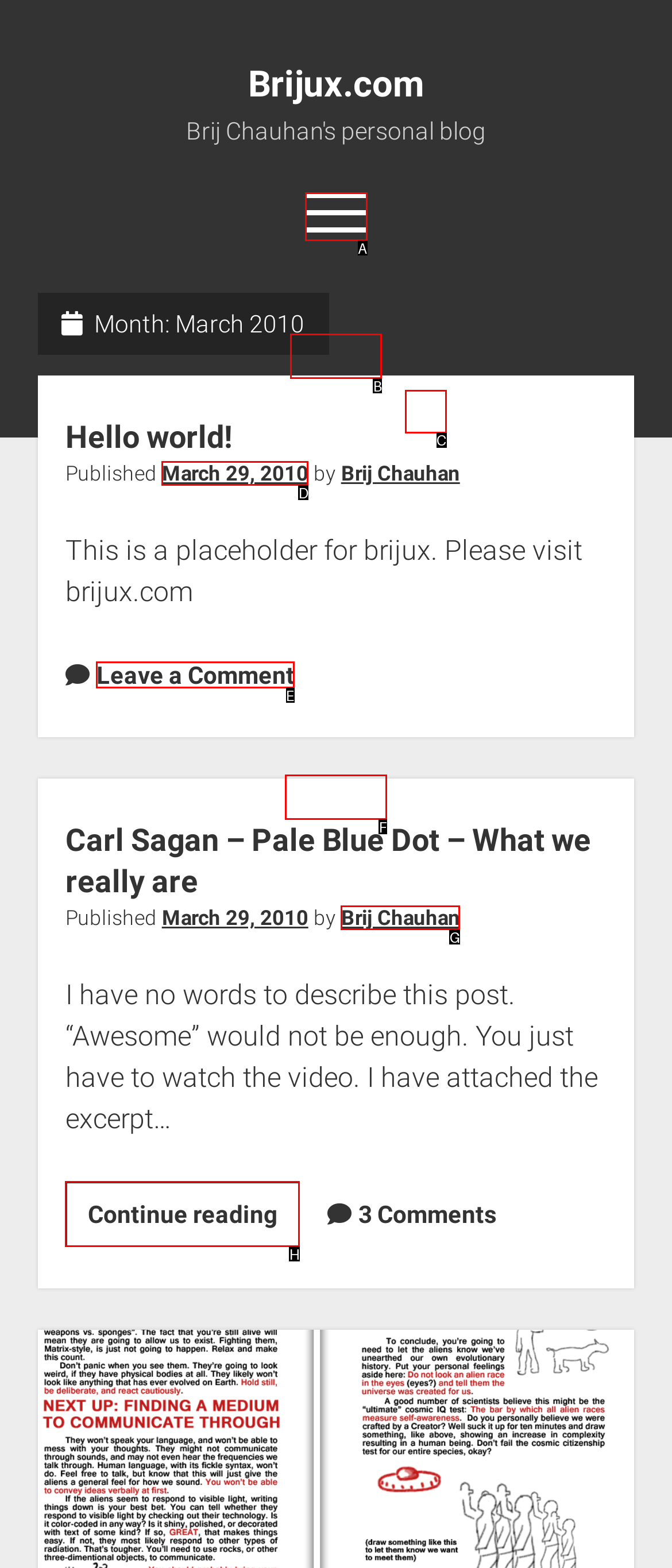Select the letter of the UI element that matches this task: Leave a comment on the 'Hello world!' post
Provide the answer as the letter of the correct choice.

E